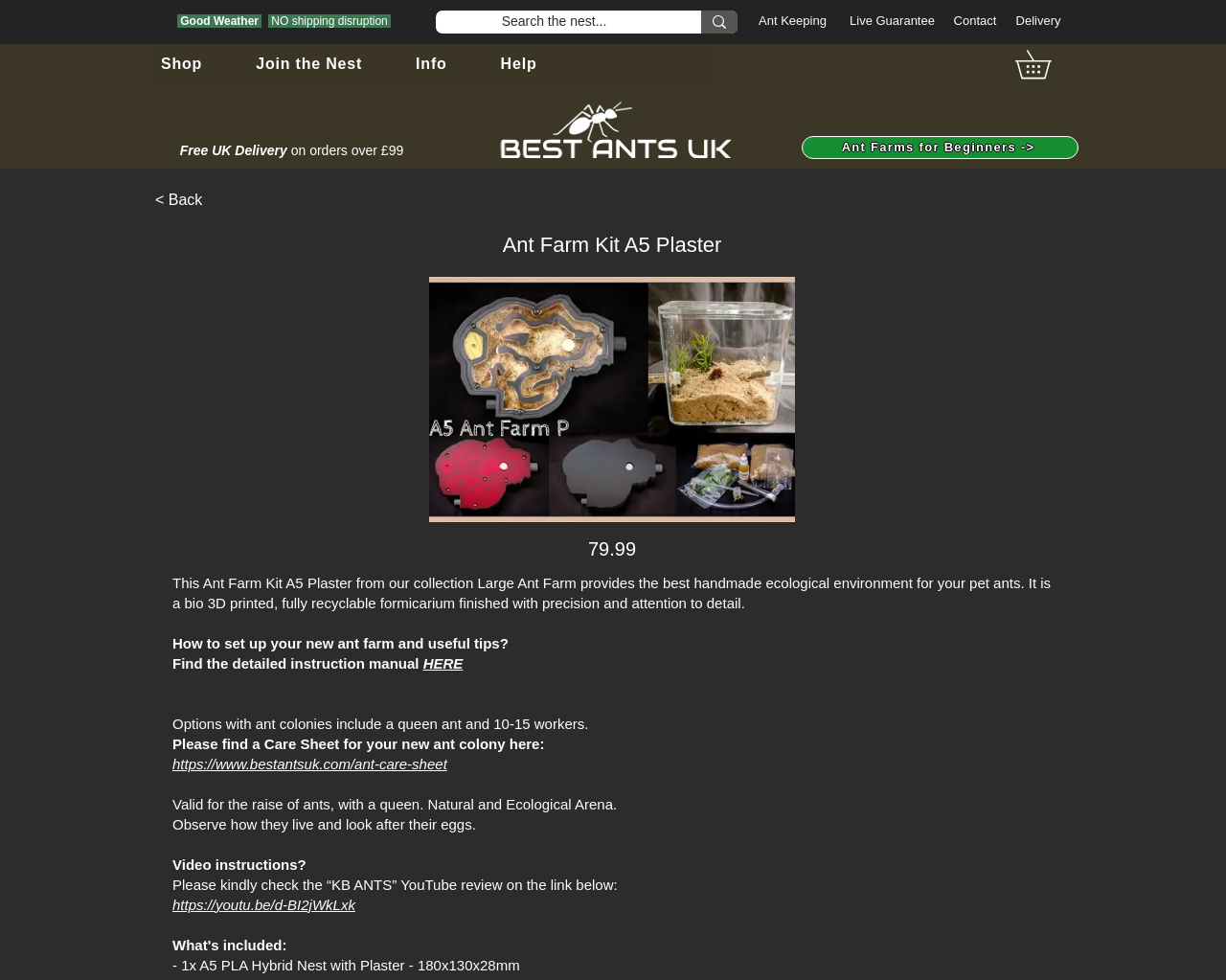What is the purpose of the ant farm kit?
Provide a well-explained and detailed answer to the question.

The purpose of the ant farm kit can be inferred from the static text element on the webpage, which describes it as a 'bio 3D printed, fully recyclable formicarium finished with precision and attention to detail'. This suggests that the ant farm kit is designed to provide a suitable environment for pet ants to live in.